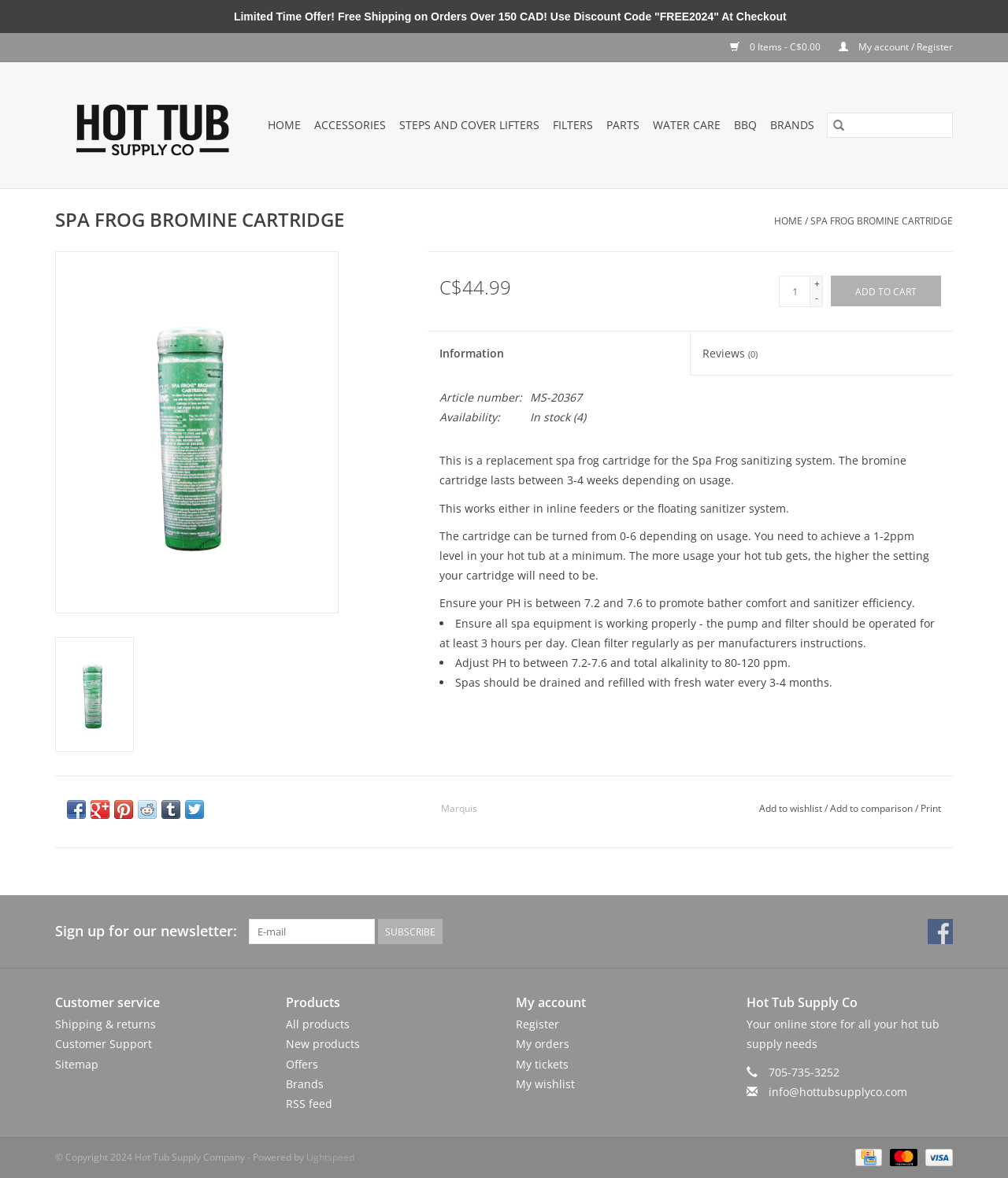Determine the bounding box of the UI component based on this description: "Customer Support". The bounding box coordinates should be four float values between 0 and 1, i.e., [left, top, right, bottom].

[0.055, 0.88, 0.151, 0.893]